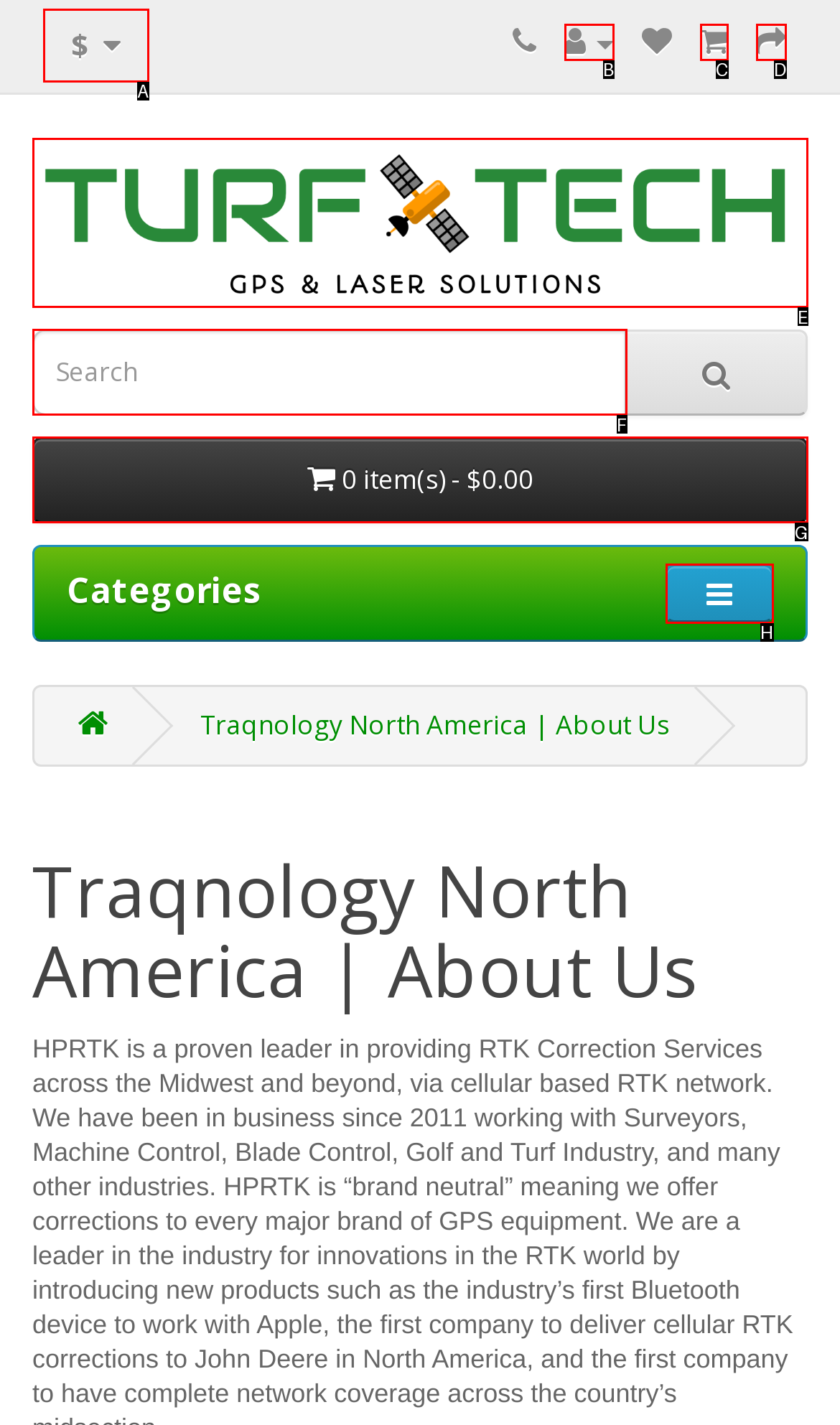Select the HTML element that corresponds to the description: alt="Traqnology Store" title="Traqnology Store". Answer with the letter of the matching option directly from the choices given.

E